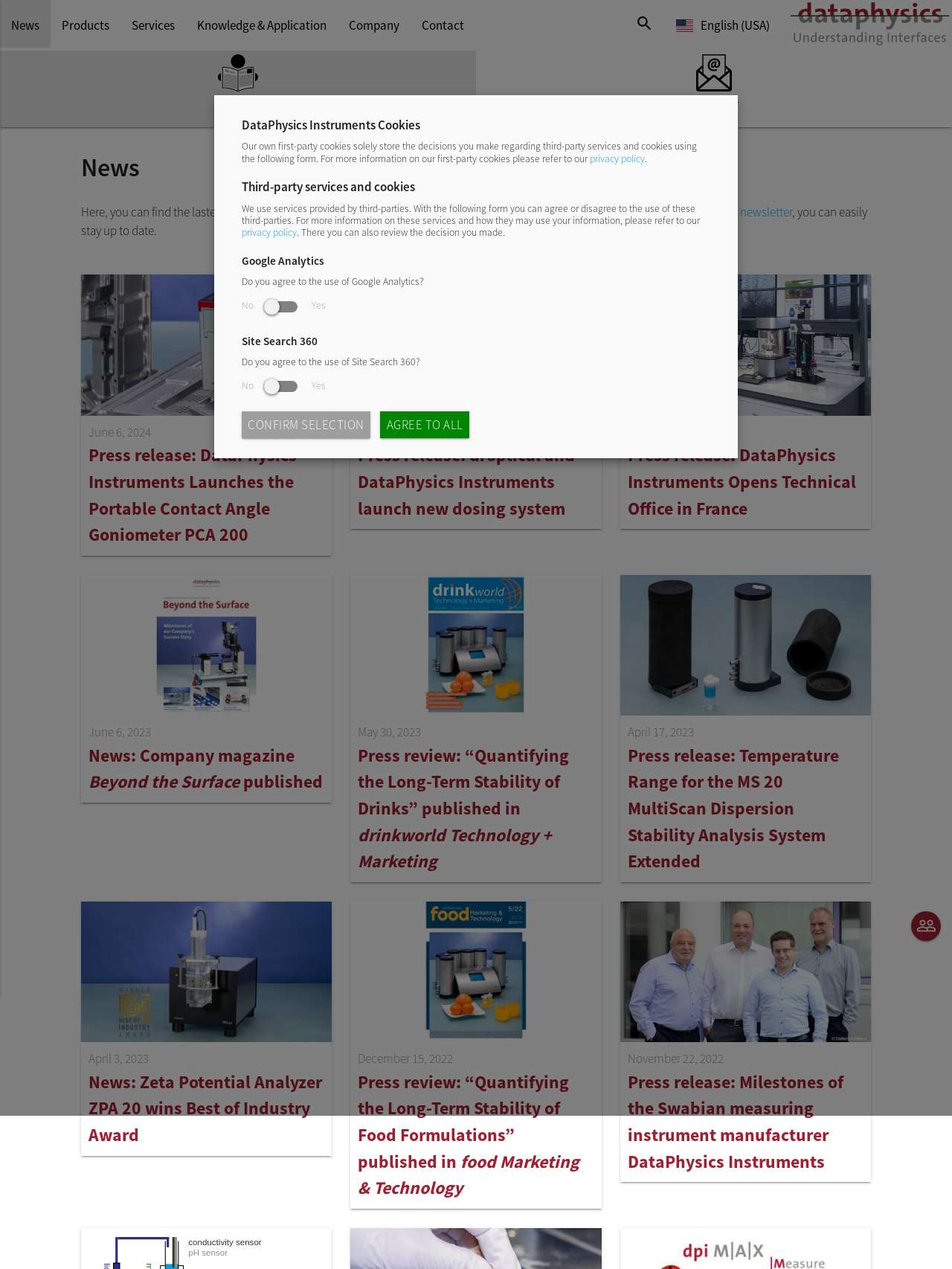Determine the bounding box coordinates of the section I need to click to execute the following instruction: "Search OpenReference". Provide the coordinates as four float numbers between 0 and 1, i.e., [left, top, right, bottom].

None